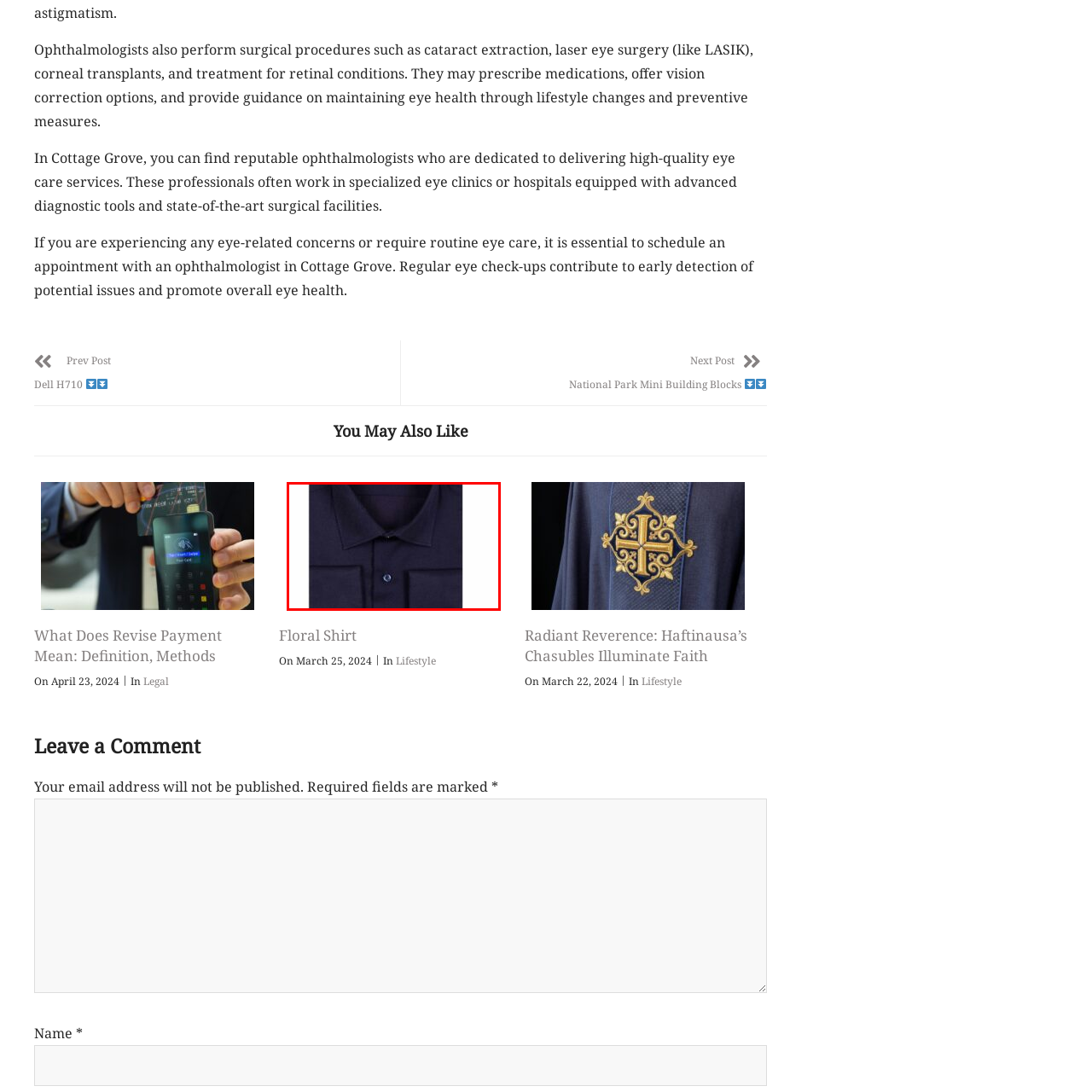Look at the image enclosed within the red outline and answer the question with a single word or phrase:
Is the shirt suitable for formal occasions?

No